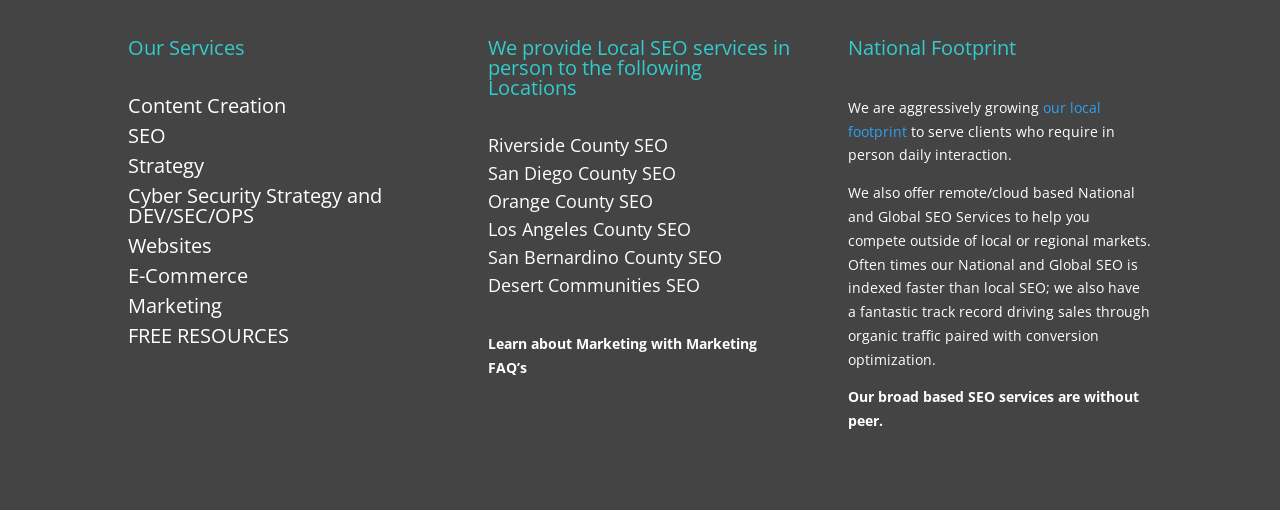Kindly provide the bounding box coordinates of the section you need to click on to fulfill the given instruction: "Click on Content Creation".

[0.1, 0.18, 0.223, 0.233]